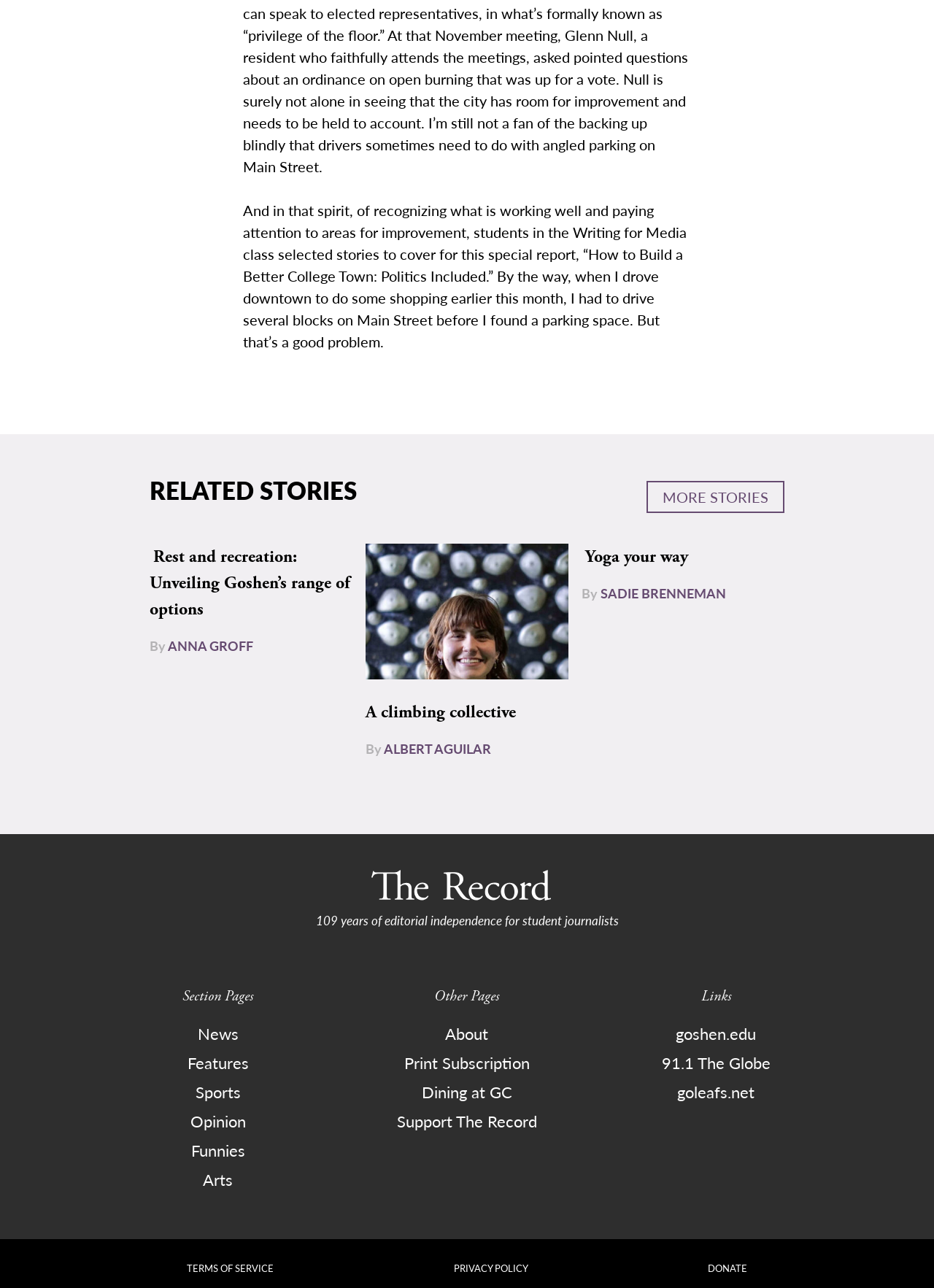Please identify the coordinates of the bounding box for the clickable region that will accomplish this instruction: "Learn about yoga options".

[0.626, 0.424, 0.736, 0.441]